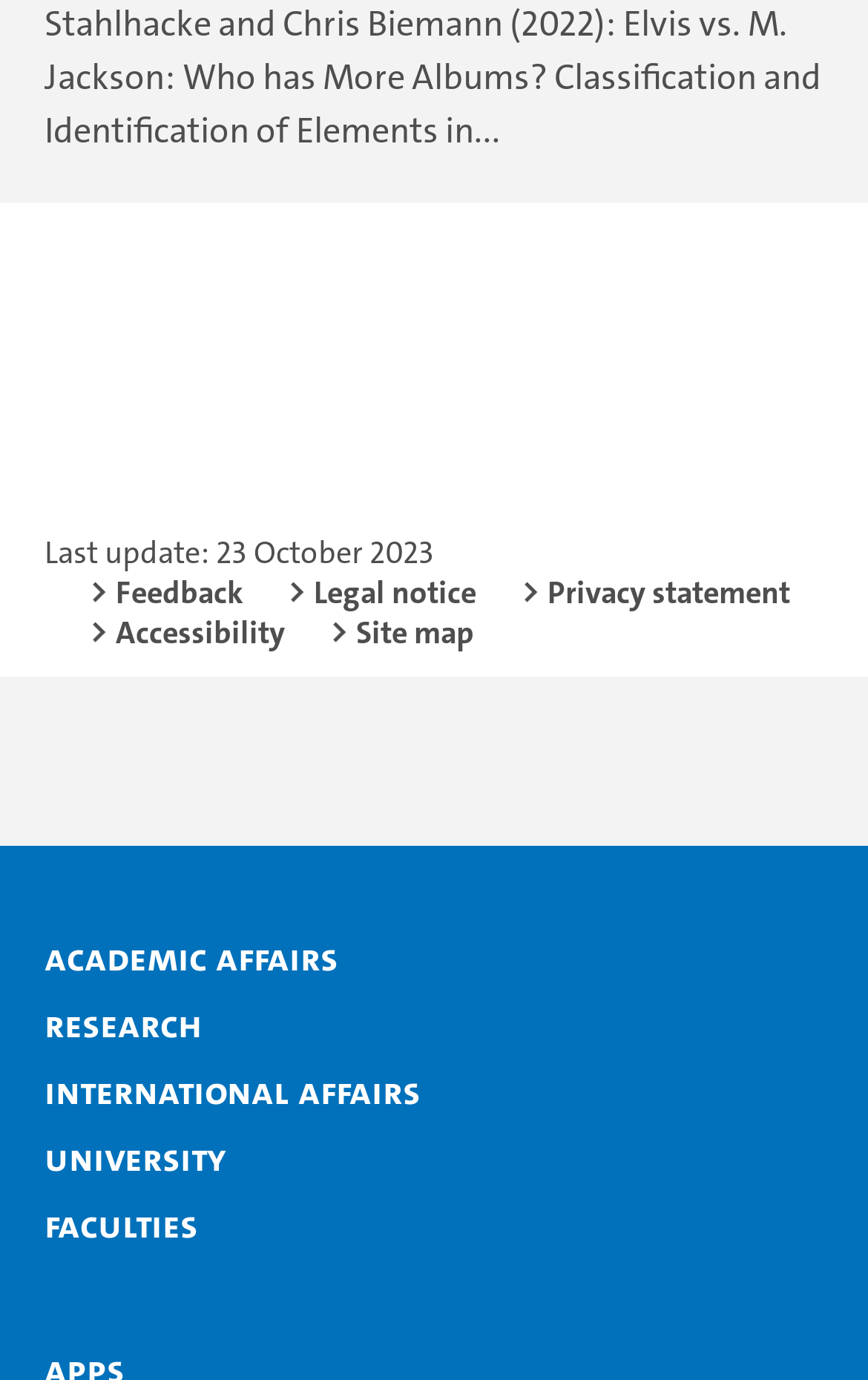Highlight the bounding box coordinates of the element you need to click to perform the following instruction: "Access University."

[0.051, 0.821, 0.303, 0.856]